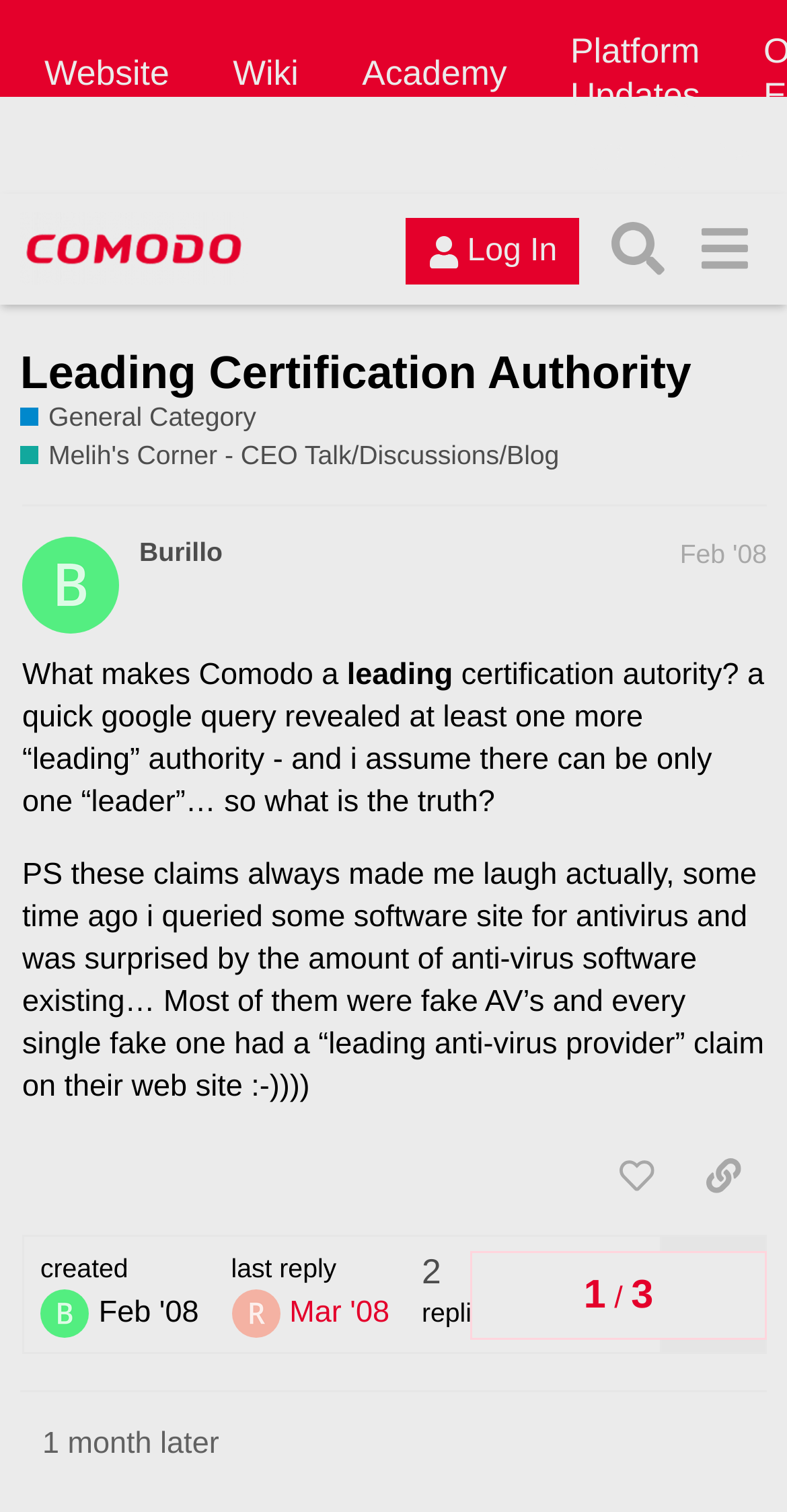Using the details from the image, please elaborate on the following question: What is the name of the forum?

I found the name of the forum by looking at the link with the text 'Comodo Forum' in the header section of the webpage.